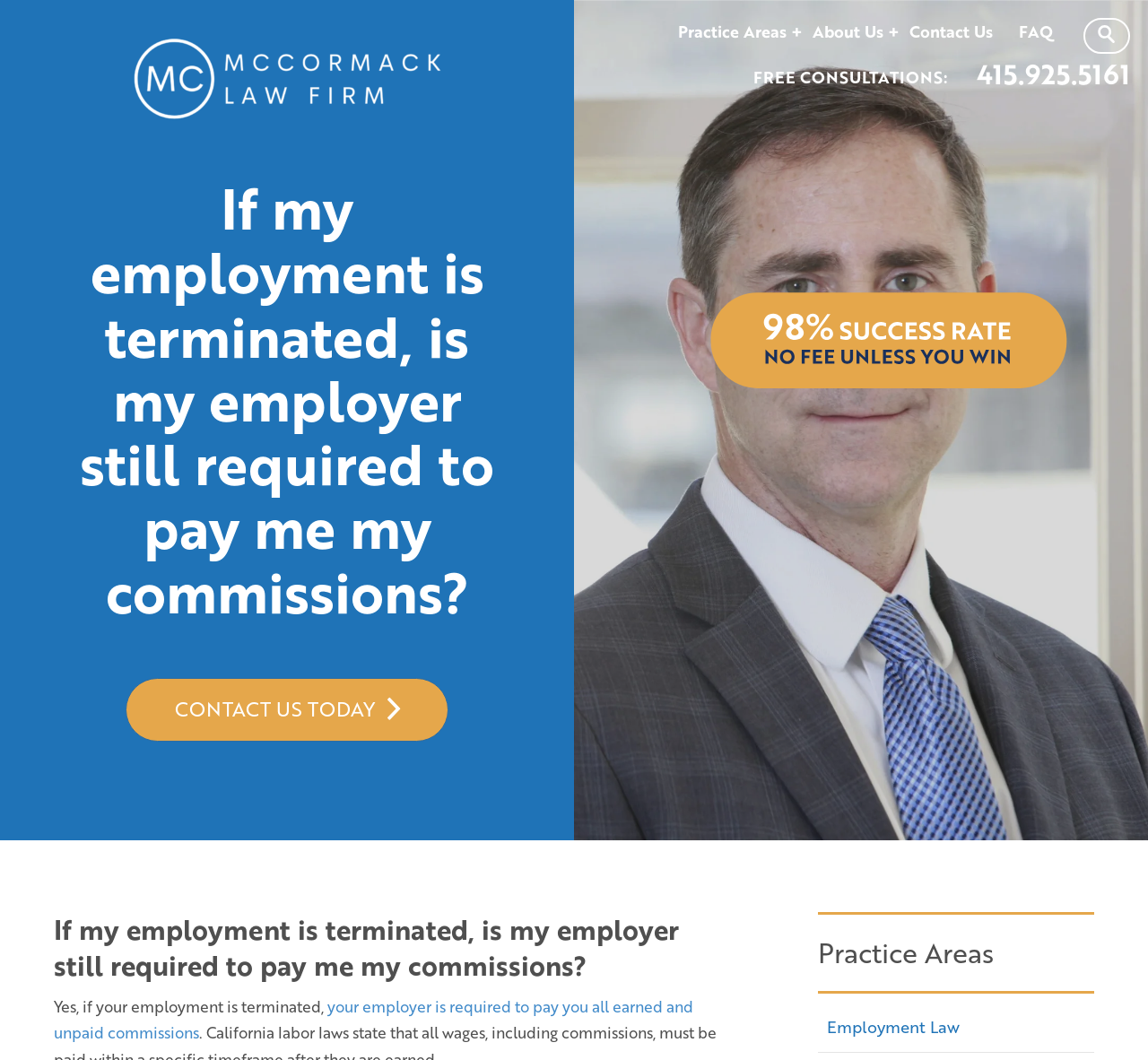What is the phone number for free consultations? Using the information from the screenshot, answer with a single word or phrase.

415.925.5161